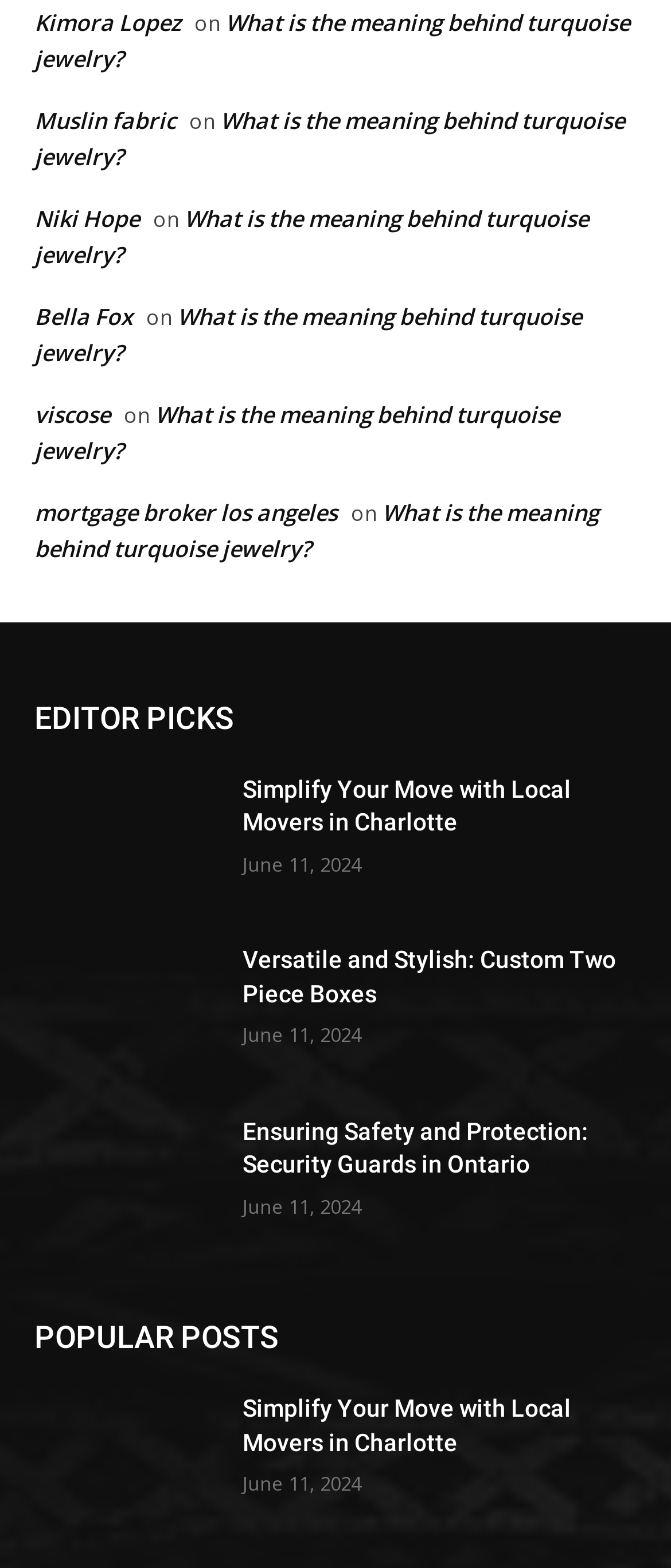What is the purpose of the 'on' text?
Using the details from the image, give an elaborate explanation to answer the question.

The 'on' text is consistently paired with links, suggesting that its purpose is to indicate the presence of a link. It may be used to provide additional context or to help users navigate the page.